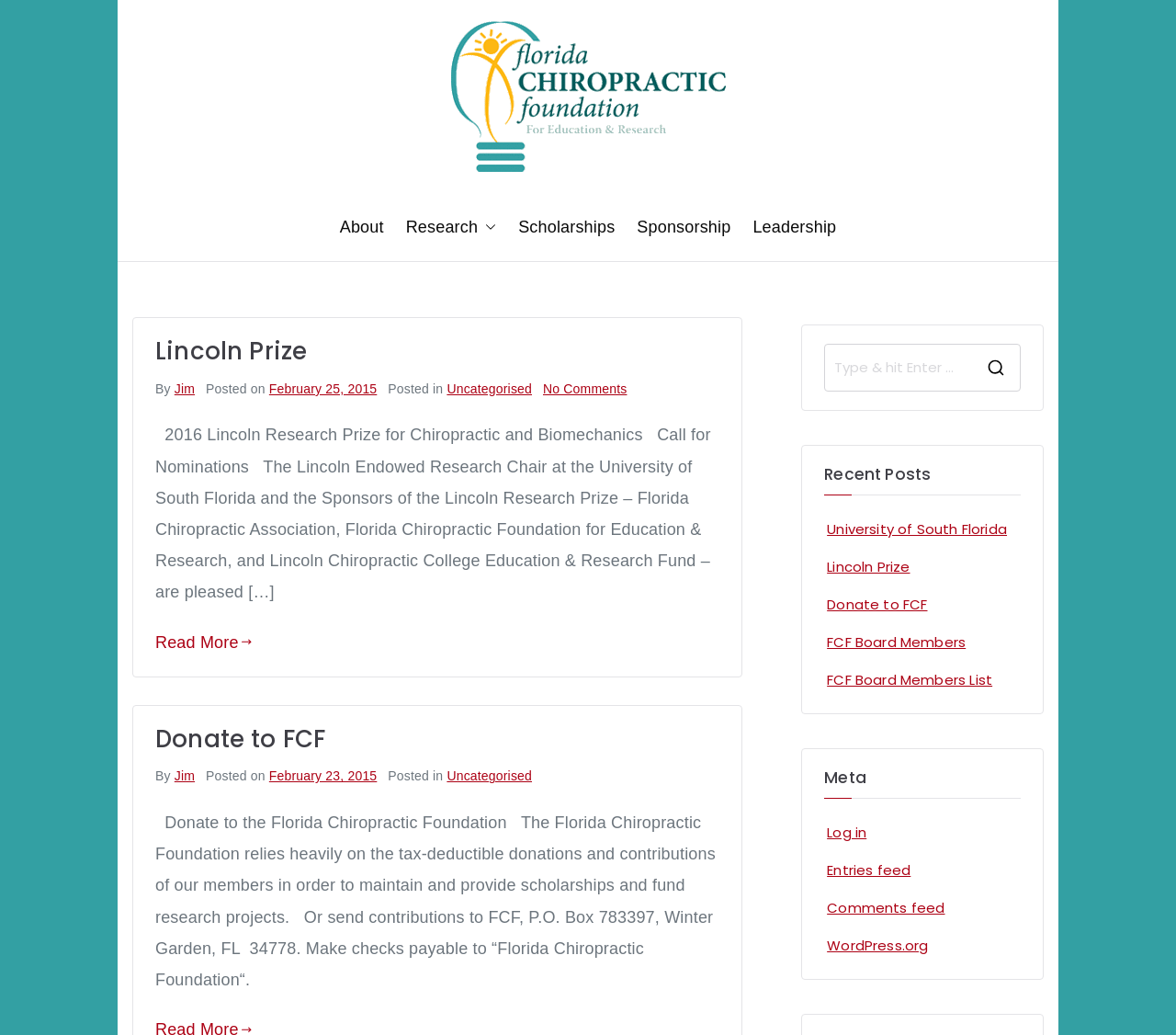Please answer the following question using a single word or phrase: 
What is the date of the post about the Lincoln Prize?

February 25, 2015